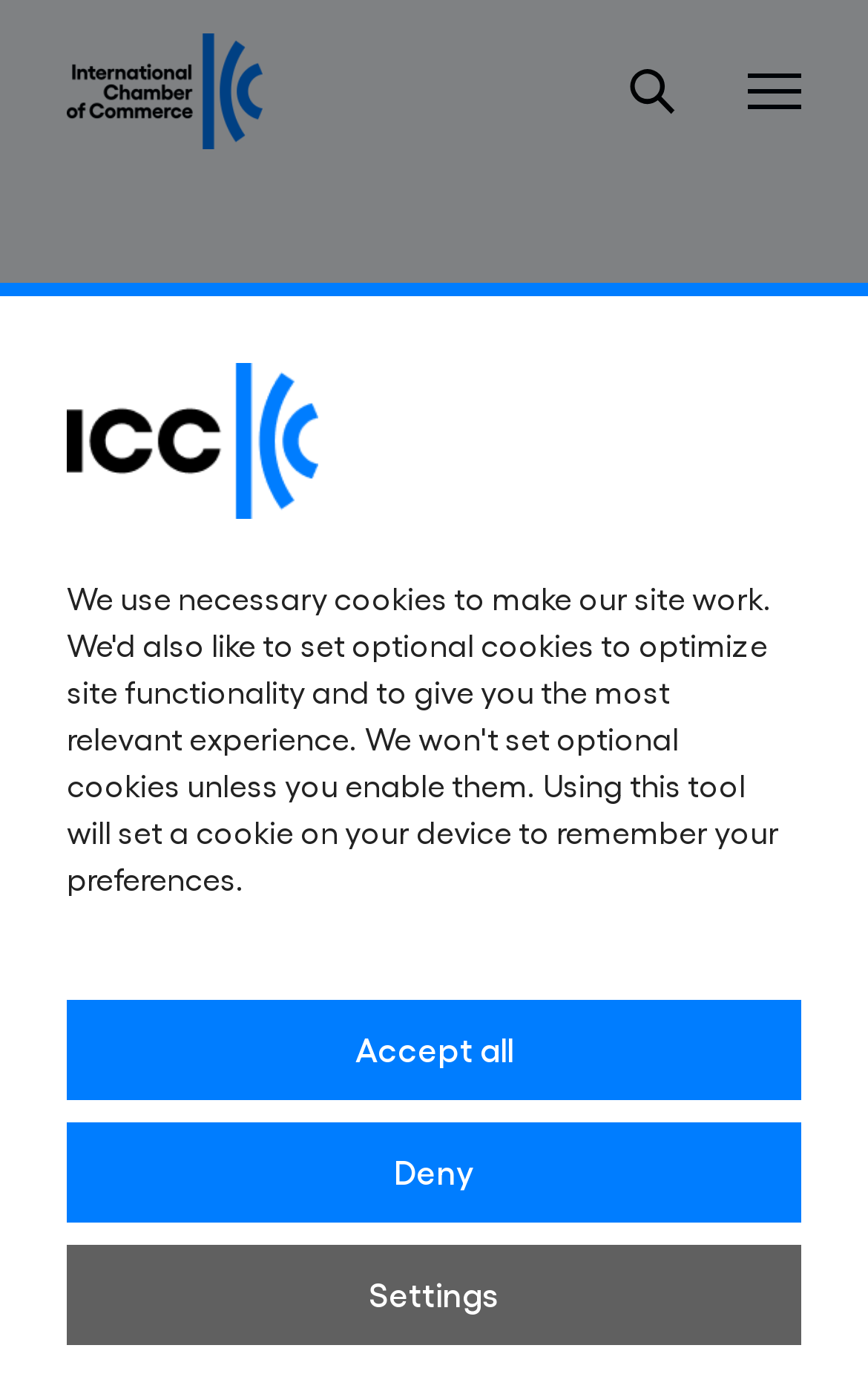Please respond in a single word or phrase: 
What is the logo of the organization?

ICC